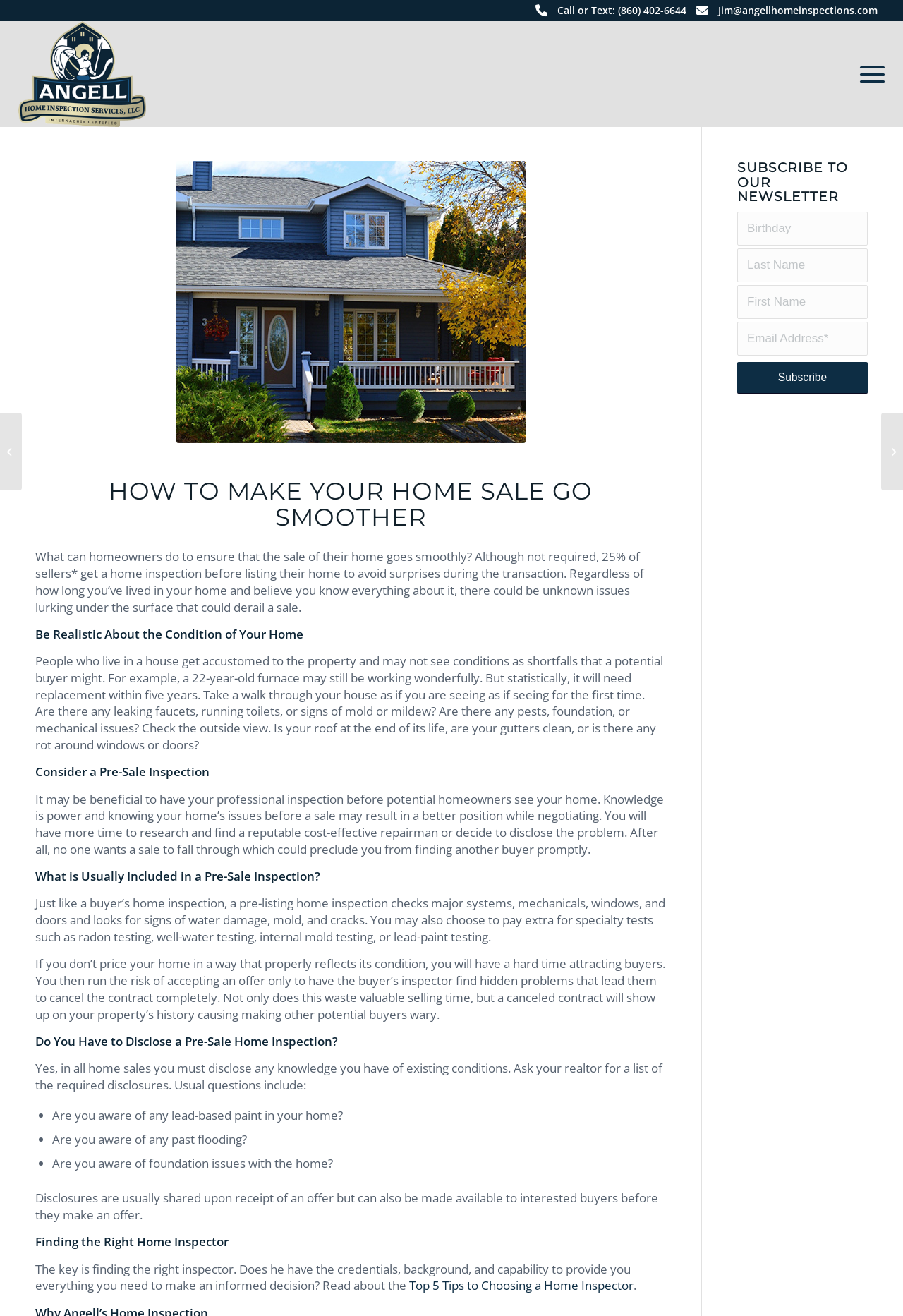Please answer the following question using a single word or phrase: 
What is the purpose of the 'Subscribe to Our Newsletter' section?

To receive newsletters